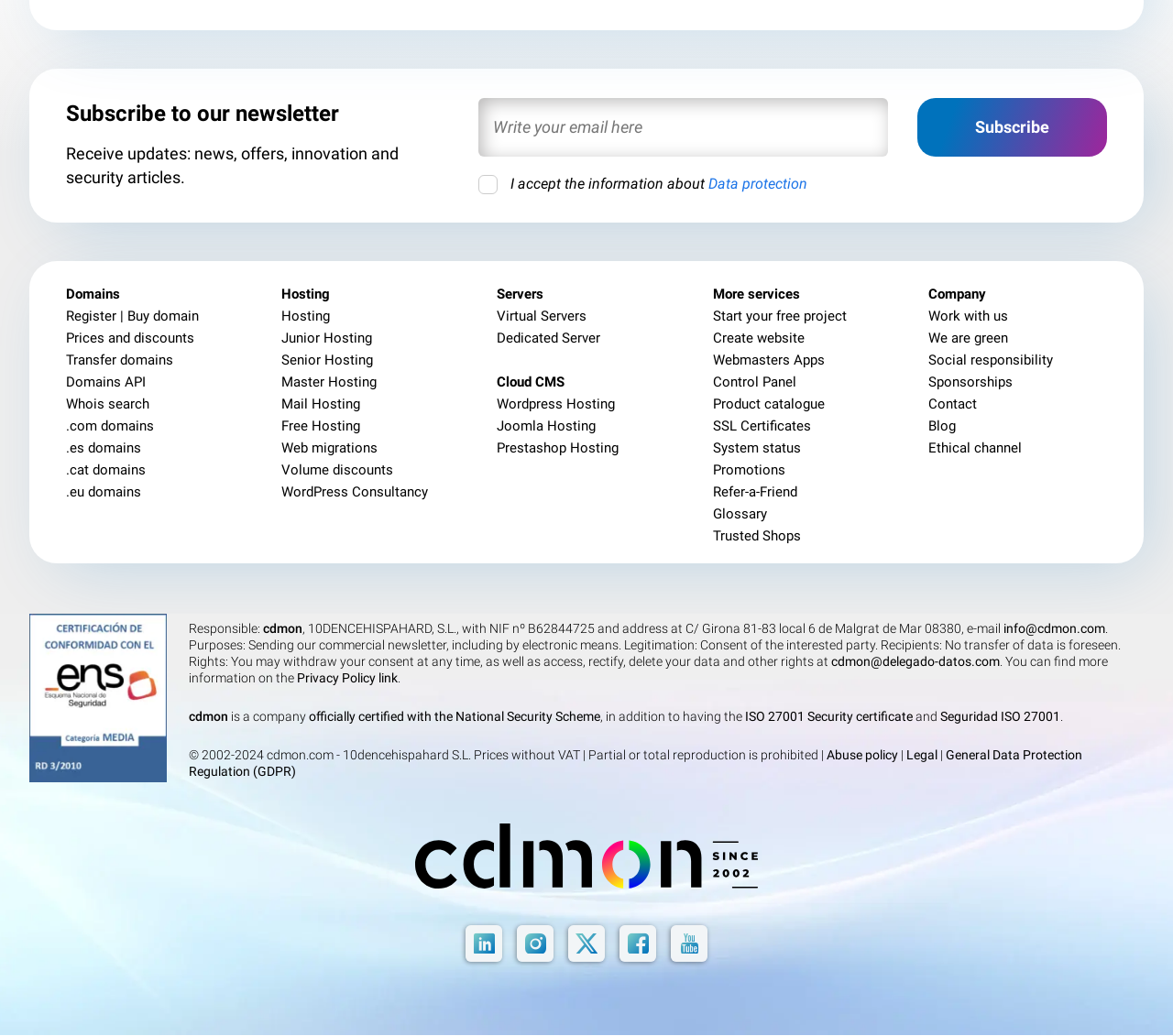Determine the bounding box coordinates for the area that should be clicked to carry out the following instruction: "Check WordPress hosting".

[0.424, 0.382, 0.525, 0.398]